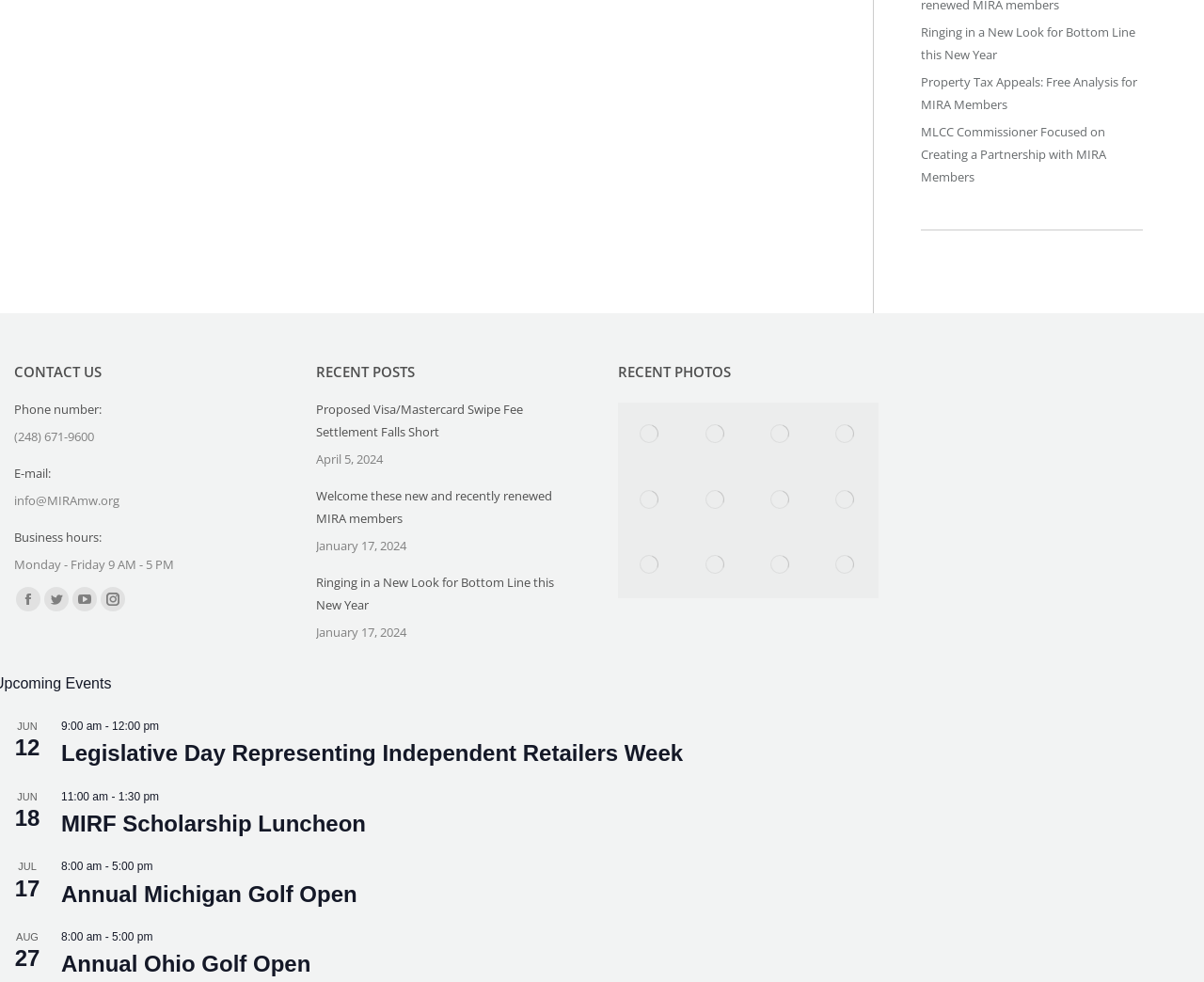Find and indicate the bounding box coordinates of the region you should select to follow the given instruction: "Send an email to info@MIRAmw.org".

[0.012, 0.501, 0.099, 0.518]